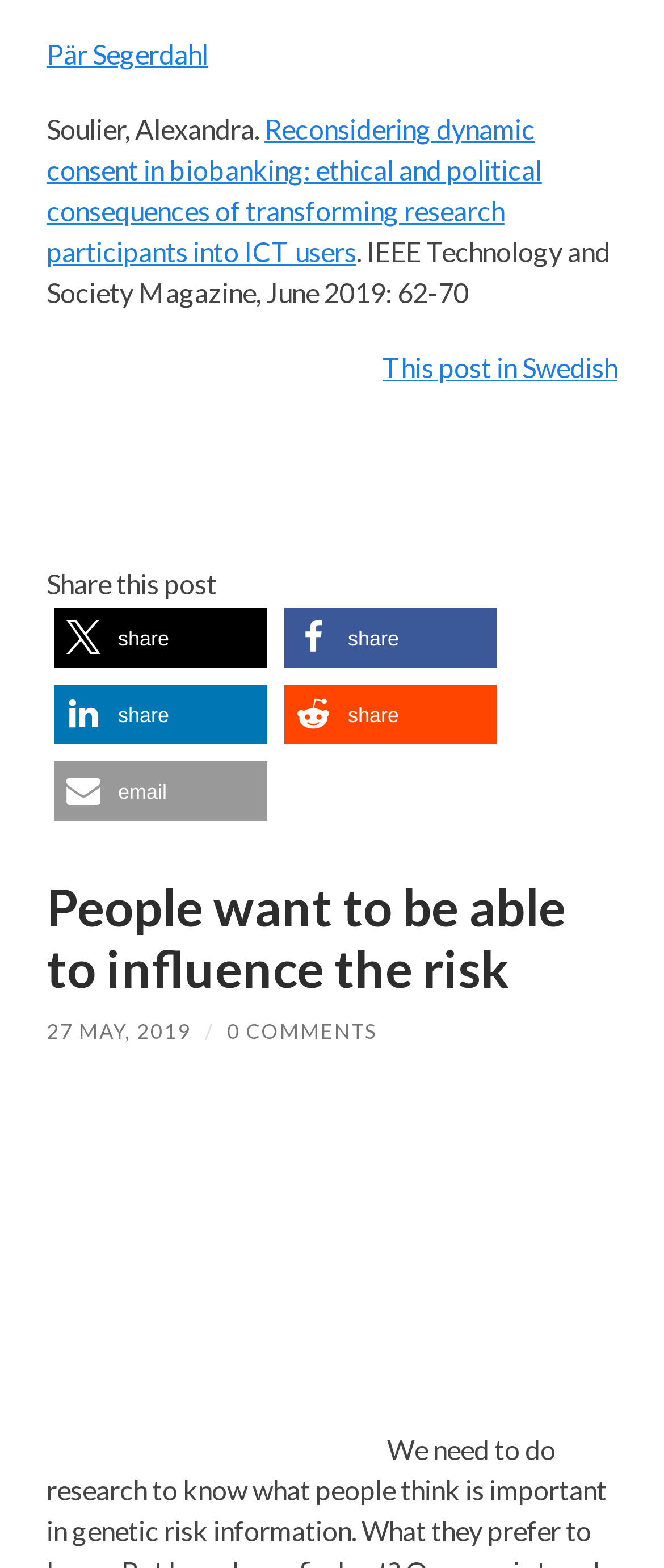Find the coordinates for the bounding box of the element with this description: "27 May, 2019".

[0.07, 0.65, 0.288, 0.666]